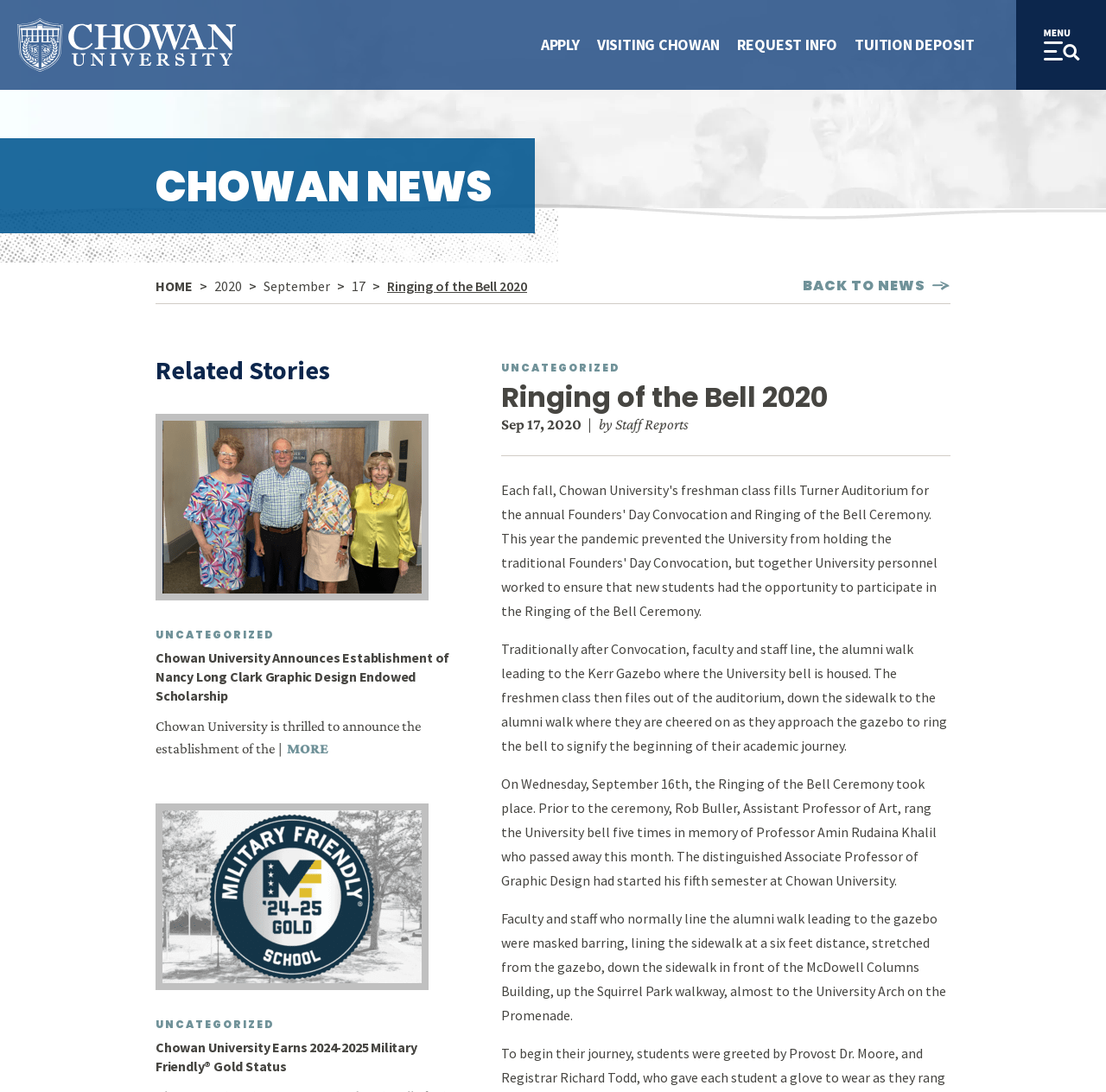Locate the bounding box coordinates of the segment that needs to be clicked to meet this instruction: "Click the 'APPLY' link".

[0.481, 0.022, 0.532, 0.06]